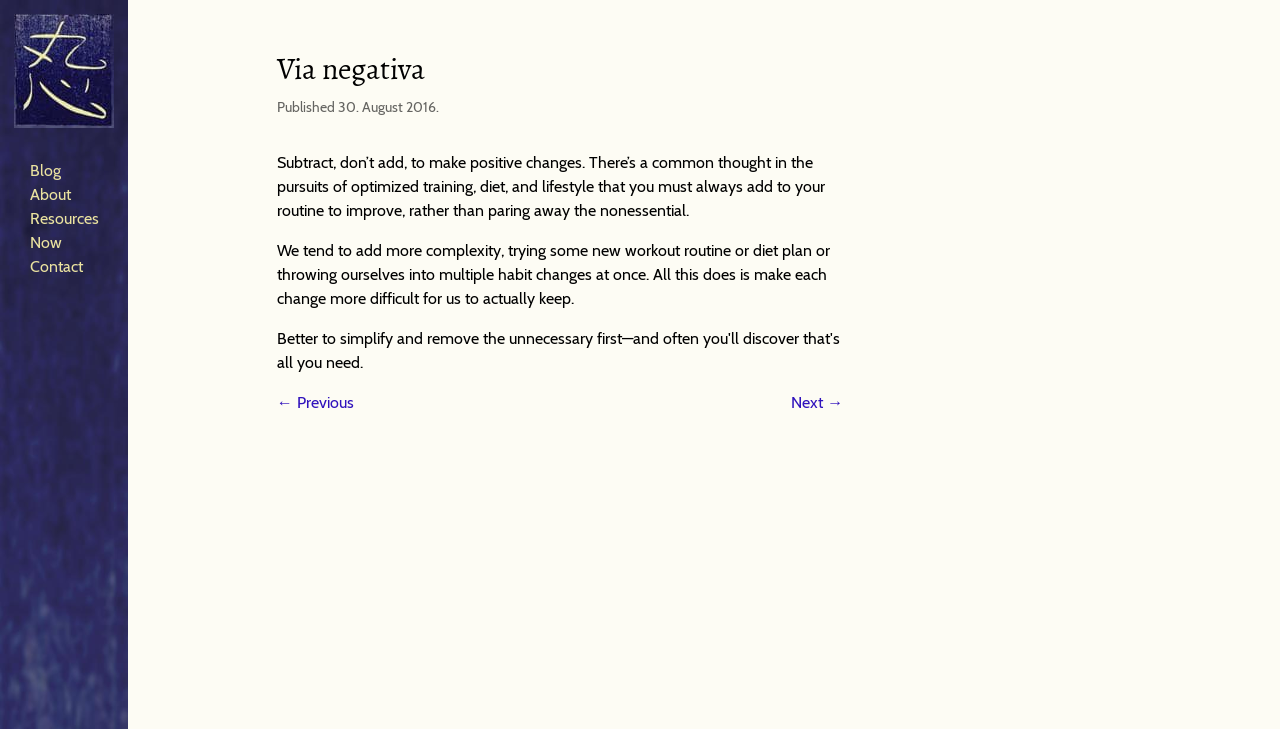What is the date of publication of the current article?
Give a thorough and detailed response to the question.

The date of publication can be found below the main heading, where it says 'Published 30. August 2016'.